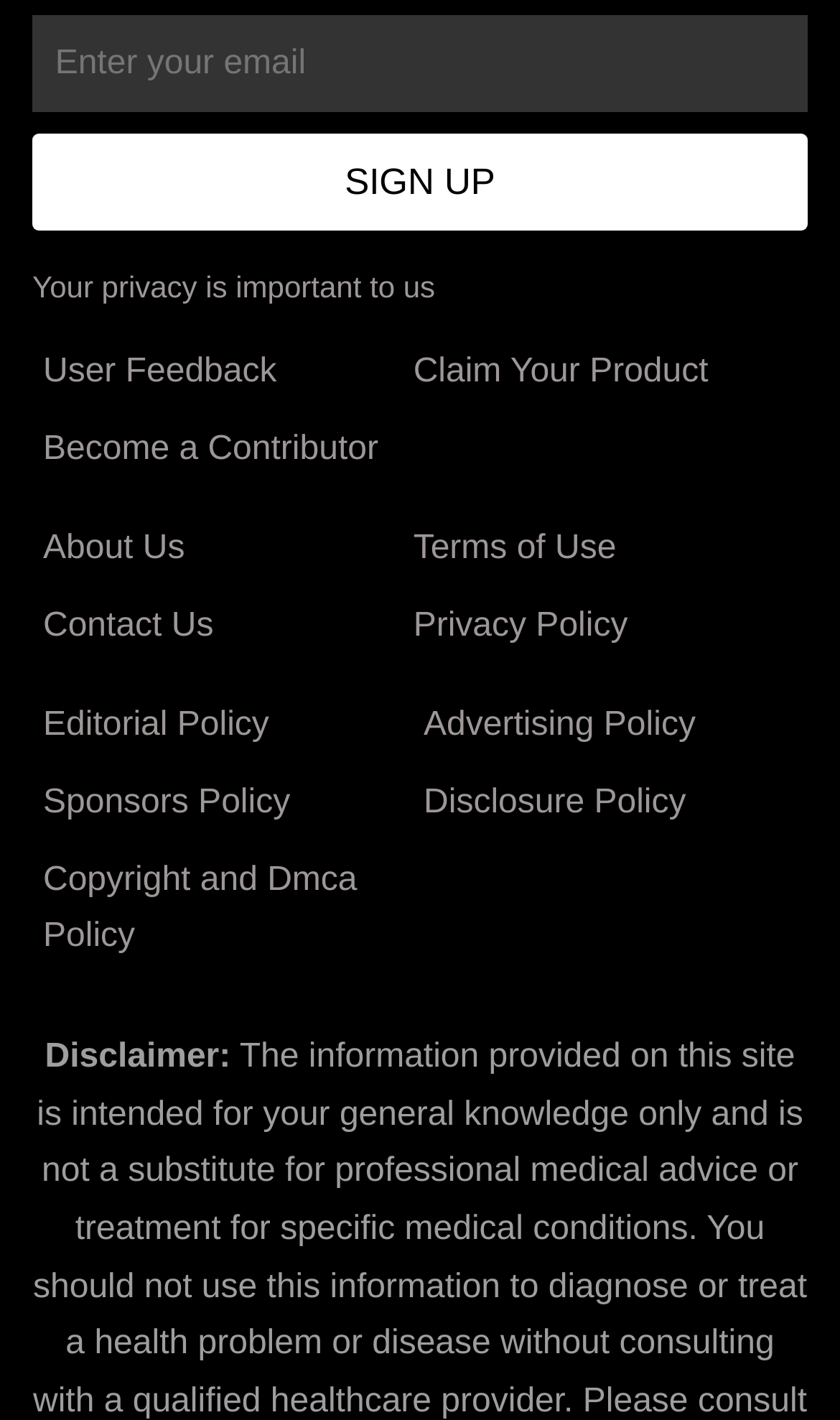Identify the bounding box coordinates of the region I need to click to complete this instruction: "Read about us".

[0.038, 0.36, 0.469, 0.415]